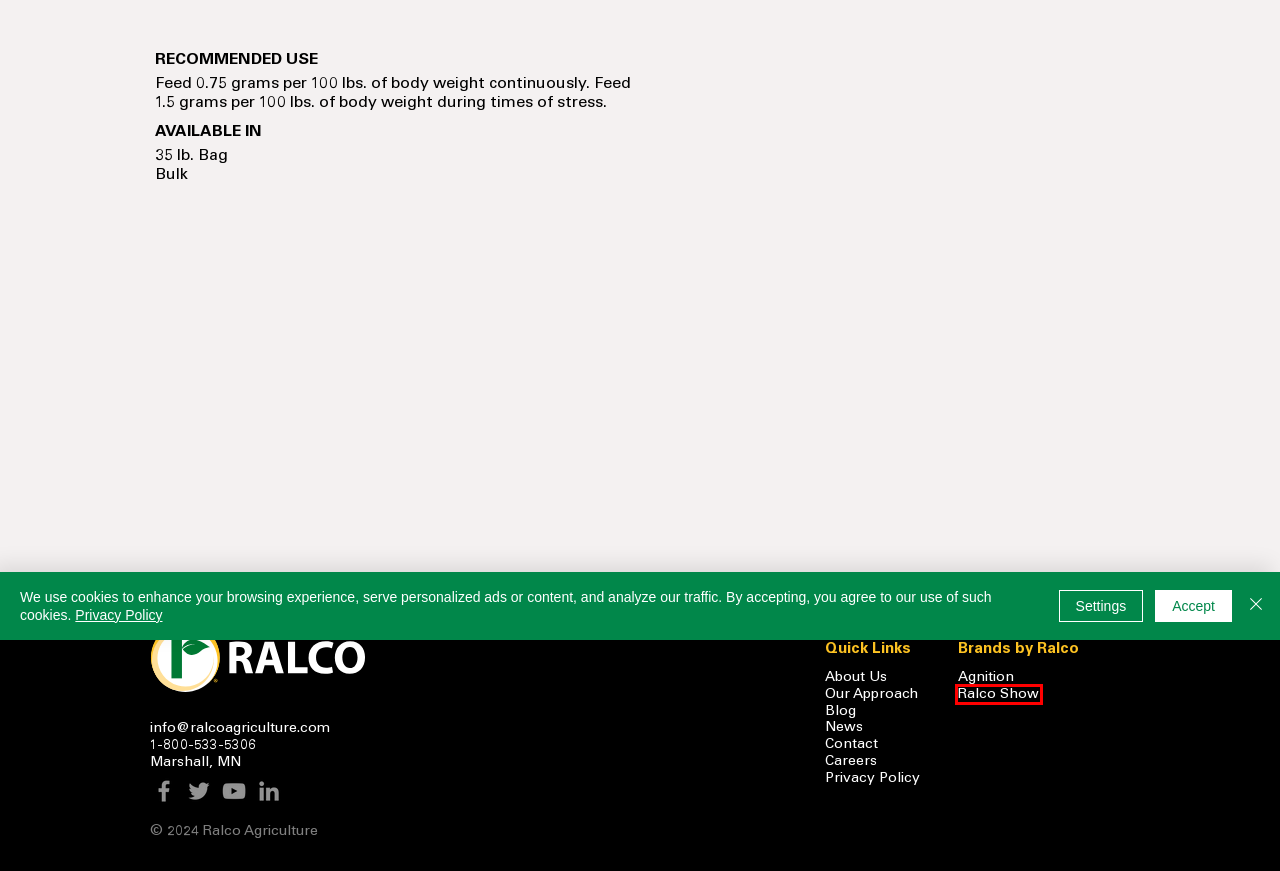Look at the screenshot of a webpage with a red bounding box and select the webpage description that best corresponds to the new page after clicking the element in the red box. Here are the options:
A. RALCO SHOW | Show Products | Journey To The Ring
B. Stay Up to Date with News | Ralco Agriculture
C. Shop | Ralco Agriculture
D. Cart Page | Ralco Agriculture
E. Crop Quality & Health Solutions | Ralco Agriculture
F. About Us and Doing What's Right | Ralco Agriculture
G. Ralco - Career Page
H. AGNITION | Soil Health and Increase Crop Yield. | Marshall, MN

A